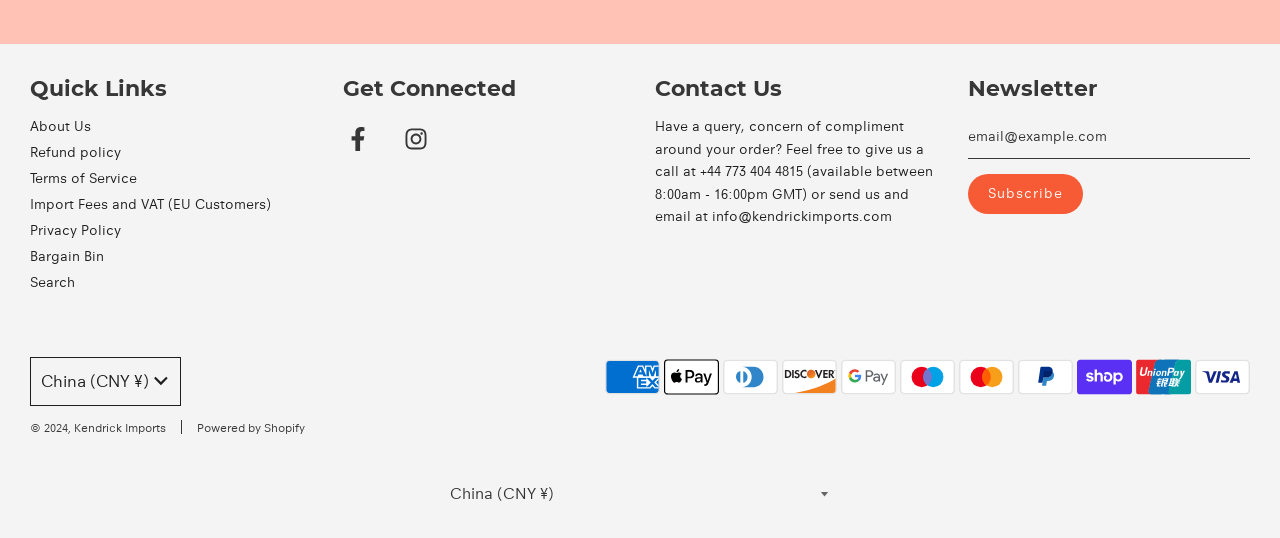What is the email address for customer queries?
Provide a one-word or short-phrase answer based on the image.

info@kendrickimports.com